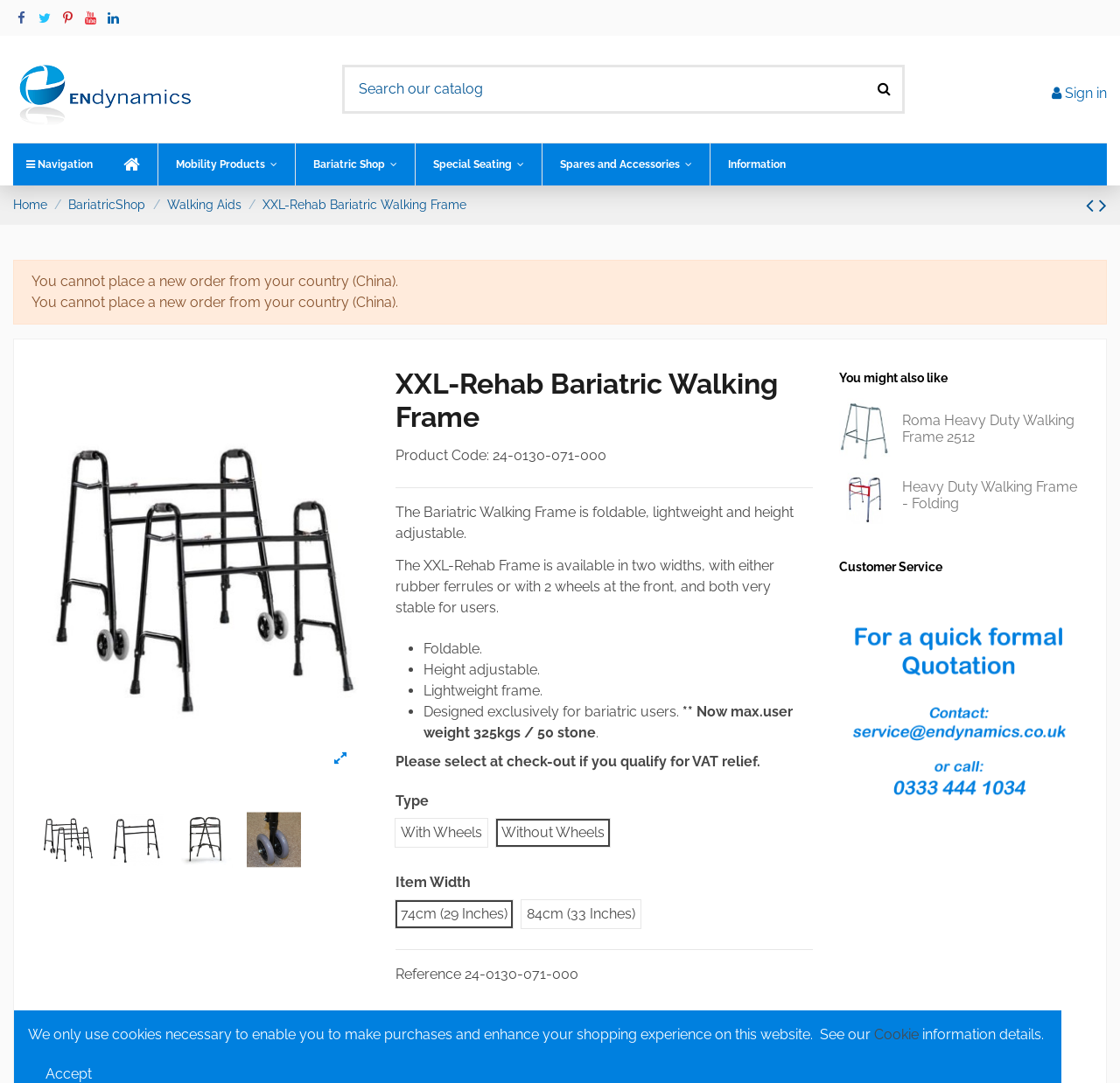What is the maximum user weight?
Please interpret the details in the image and answer the question thoroughly.

I found the maximum user weight by looking at the bullet point list under the product description, where it says '** Now max.user weight 325kgs / 50 stone'.